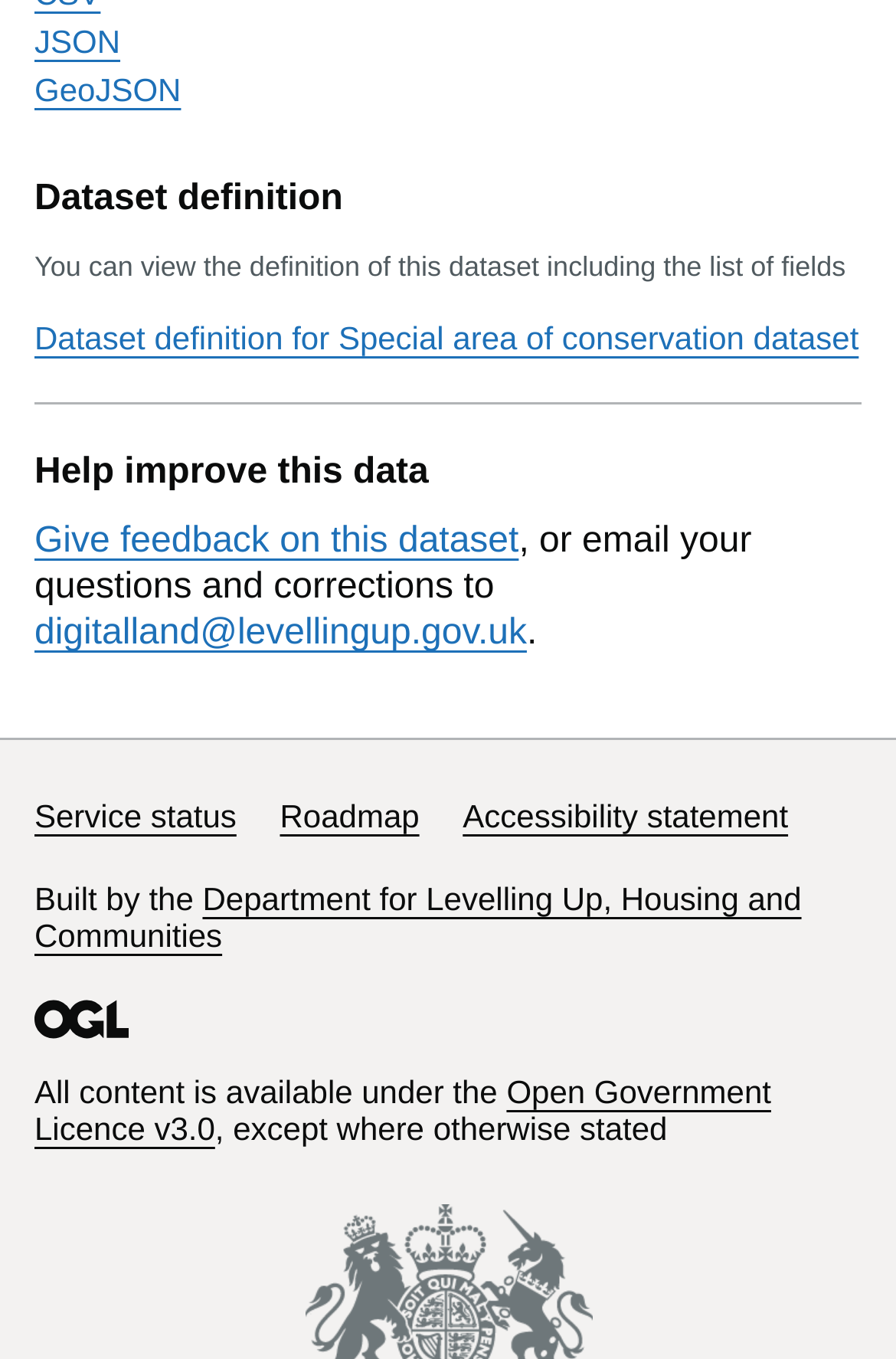Please identify the bounding box coordinates of the area I need to click to accomplish the following instruction: "Give feedback on this dataset".

[0.038, 0.384, 0.579, 0.413]